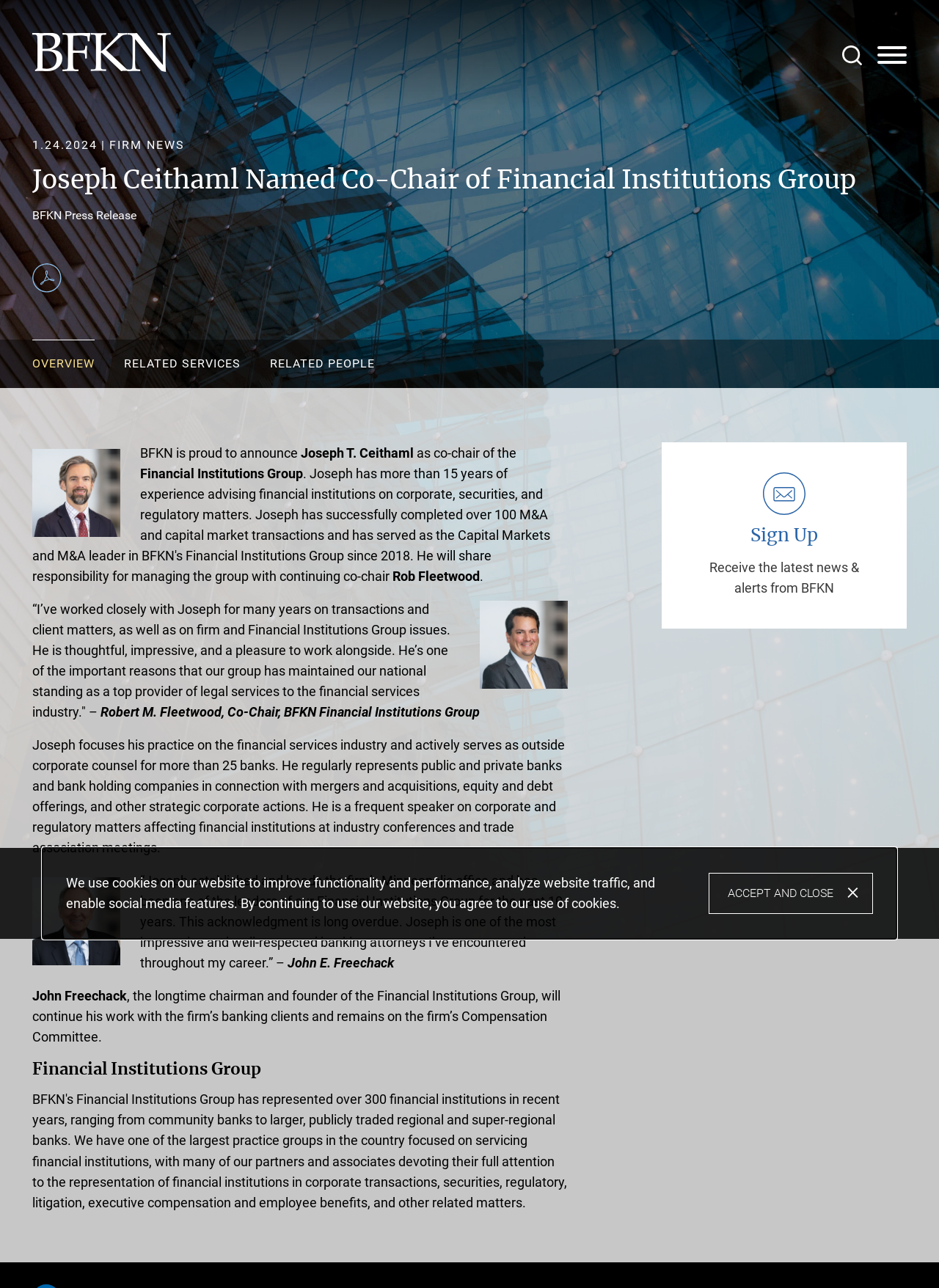Detail the webpage's structure and highlights in your description.

The webpage is about Joseph Ceithaml being named Co-Chair of the Financial Institutions Group. At the top left, there is a link to "Barack Ferrazzano Kirschbaum & Nagelberg LLP" accompanied by an image of the same name. Below this, there are links to "Main Content", "Main Menu", and "Search", which is accompanied by a search icon. On the top right, there is a button labeled "Menu" that controls the main navigation.

Below the top navigation, there is a time element displaying the date "1.24.2024" and a heading that reads "FIRM NEWS". The main heading of the page, "Joseph Ceithaml Named Co-Chair of Financial Institutions Group", is centered and prominent.

The main content of the page is divided into sections. The first section has a heading "BFKN Press Release" and contains a link to "Print PDF" accompanied by an image. Below this, there is a navigation menu with tabs labeled "OVERVIEW", "RELATED SERVICES", and "RELATED PEOPLE".

The main article section starts with a brief introduction to Joseph Ceithaml's new role, followed by a quote from Rob Fleetwood praising Joseph's work. The article then describes Joseph's practice and experience in the financial services industry. Another quote from John E. Freechack, the longtime chairman and founder of the Financial Institutions Group, acknowledges Joseph's leadership and expertise.

On the right side of the page, there is a section with a heading "Financial Institutions Group" and a link to "Email Sign Up" to receive news and alerts from BFKN, accompanied by an email icon. Below this, there is a "Sign Up" heading and a link to "Jump to Page".

At the bottom of the page, there is a cookie policy notification with a button to "ACCEPT AND CLOSE".